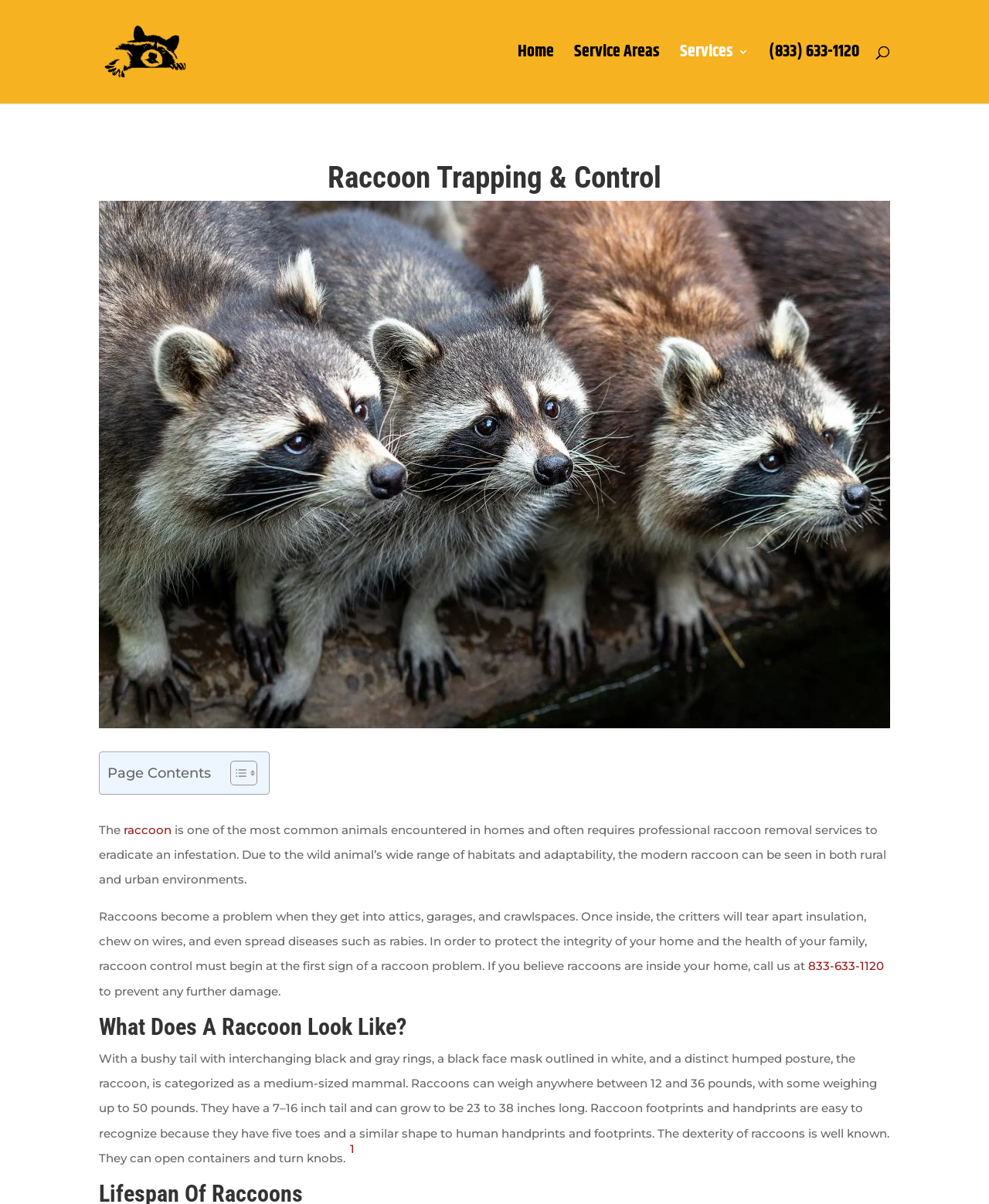Extract the bounding box coordinates for the UI element described by the text: "raccoon". The coordinates should be in the form of [left, top, right, bottom] with values between 0 and 1.

[0.125, 0.683, 0.173, 0.695]